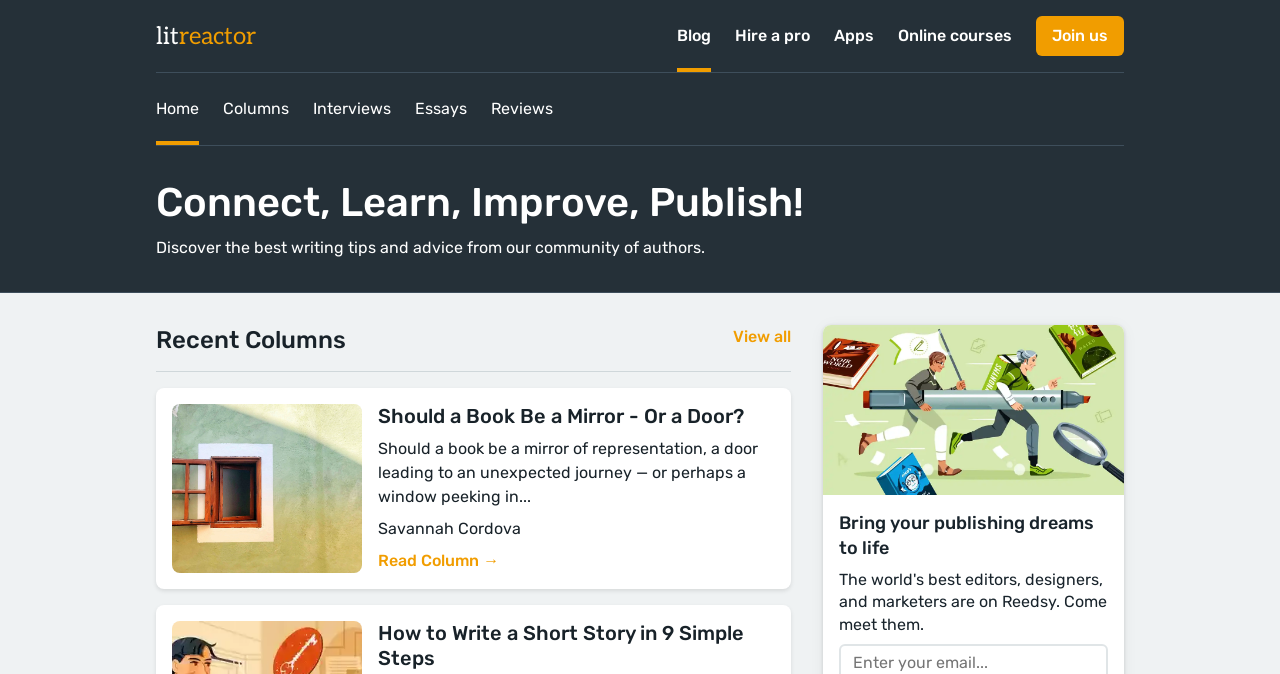What is the topic of the column 'Should a Book Be a Mirror - Or a Door?'?
Please give a detailed and elaborate answer to the question based on the image.

The column 'Should a Book Be a Mirror - Or a Door?' has a description 'Should a book be a mirror of representation, a door leading to an unexpected journey — or perhaps a window peeking in...', suggesting that the topic of the column is about book representation and its role in storytelling.